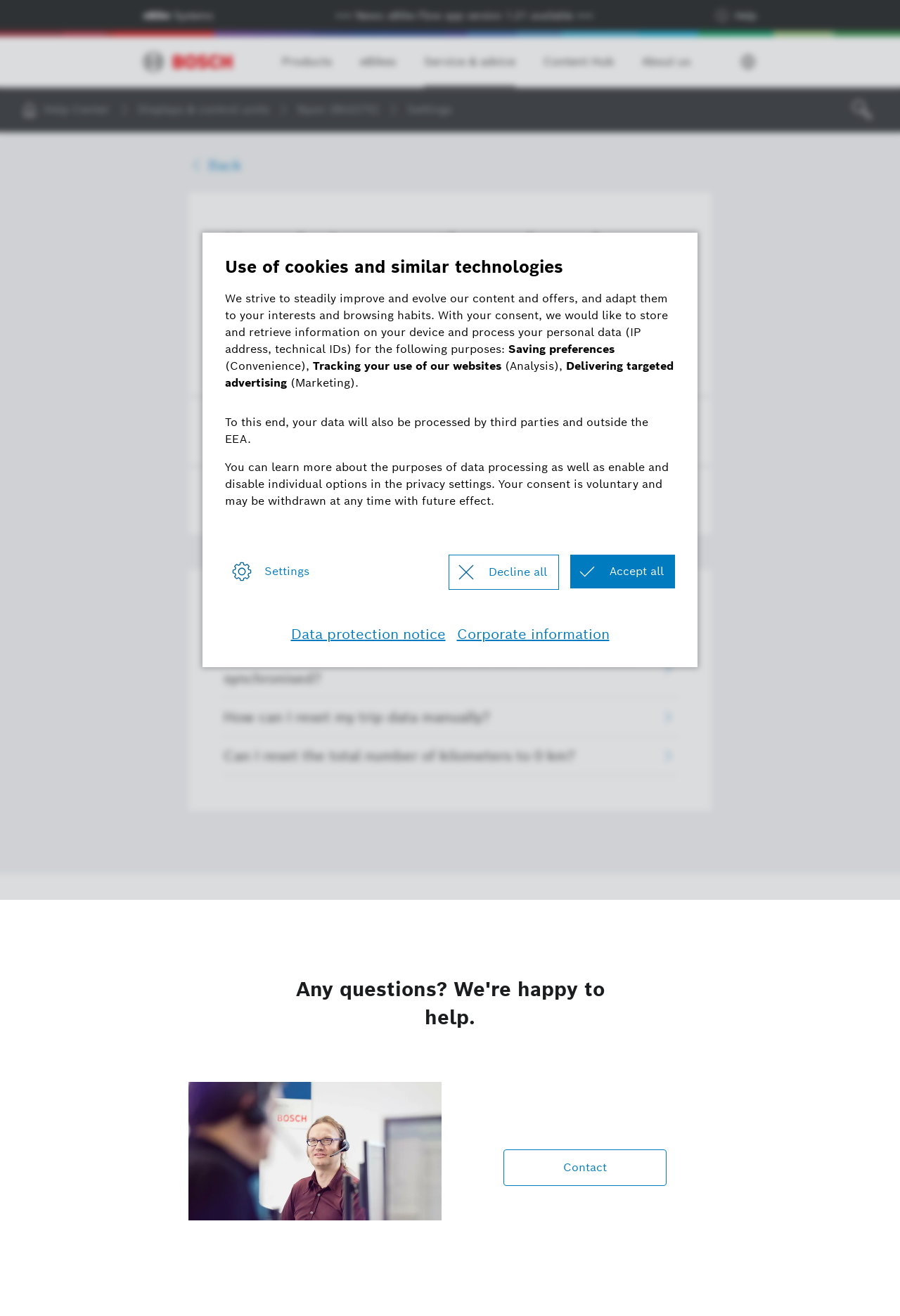Please determine the bounding box coordinates of the element's region to click for the following instruction: "Click the 'Settings' item in the menu".

[0.248, 0.243, 0.719, 0.256]